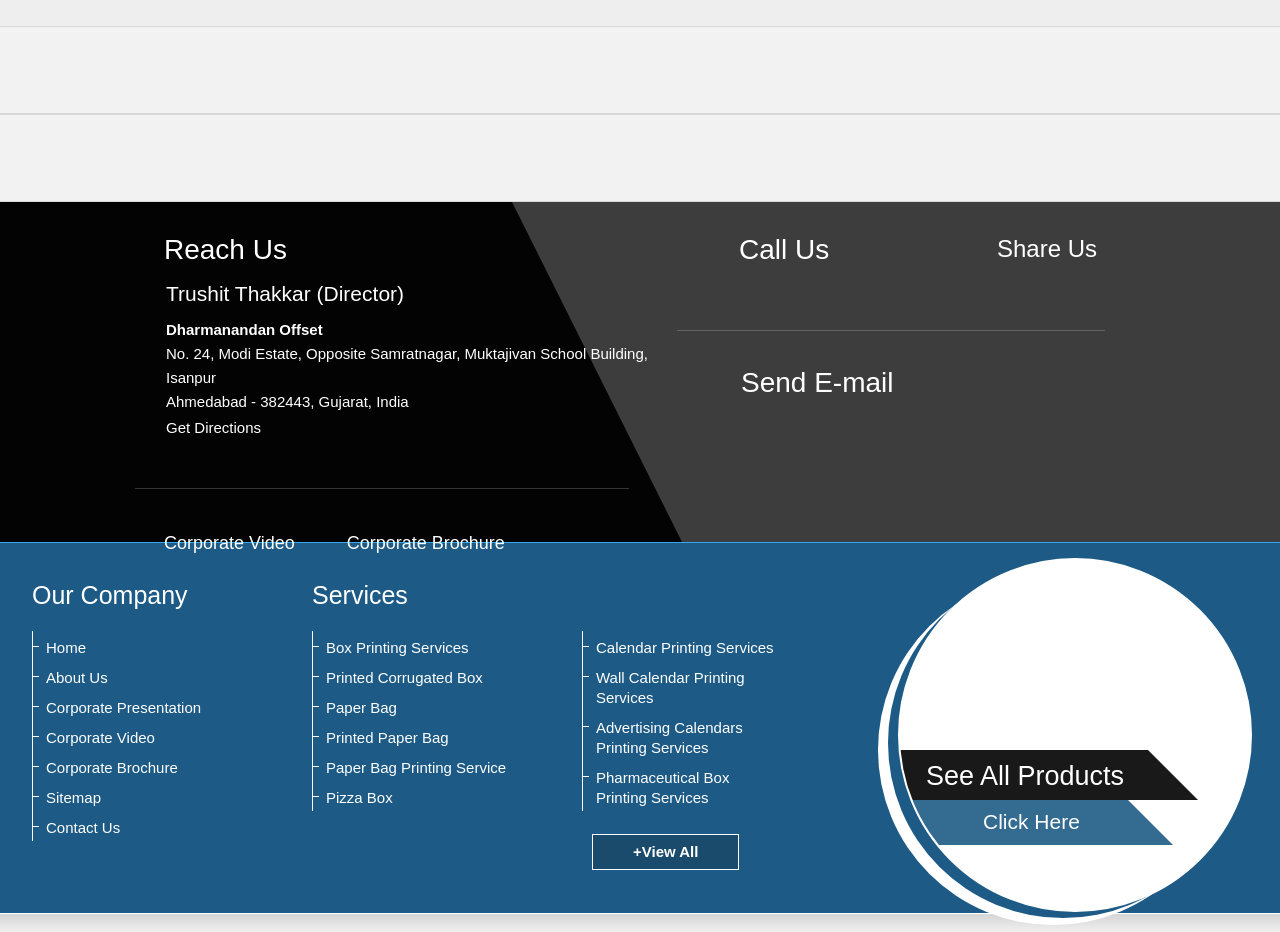Highlight the bounding box coordinates of the element you need to click to perform the following instruction: "See all products."

[0.678, 0.805, 0.936, 0.858]